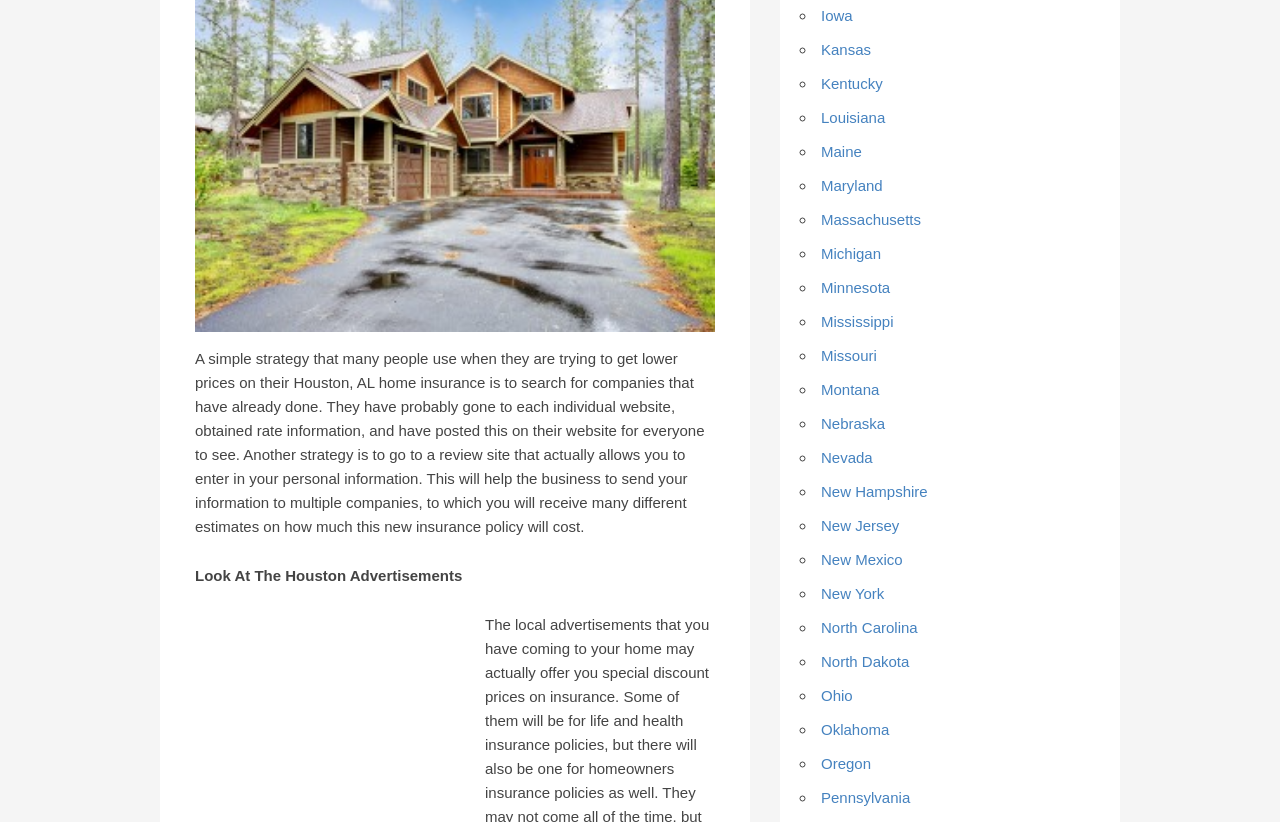Specify the bounding box coordinates of the region I need to click to perform the following instruction: "Click on Pennsylvania". The coordinates must be four float numbers in the range of 0 to 1, i.e., [left, top, right, bottom].

[0.641, 0.96, 0.711, 0.98]